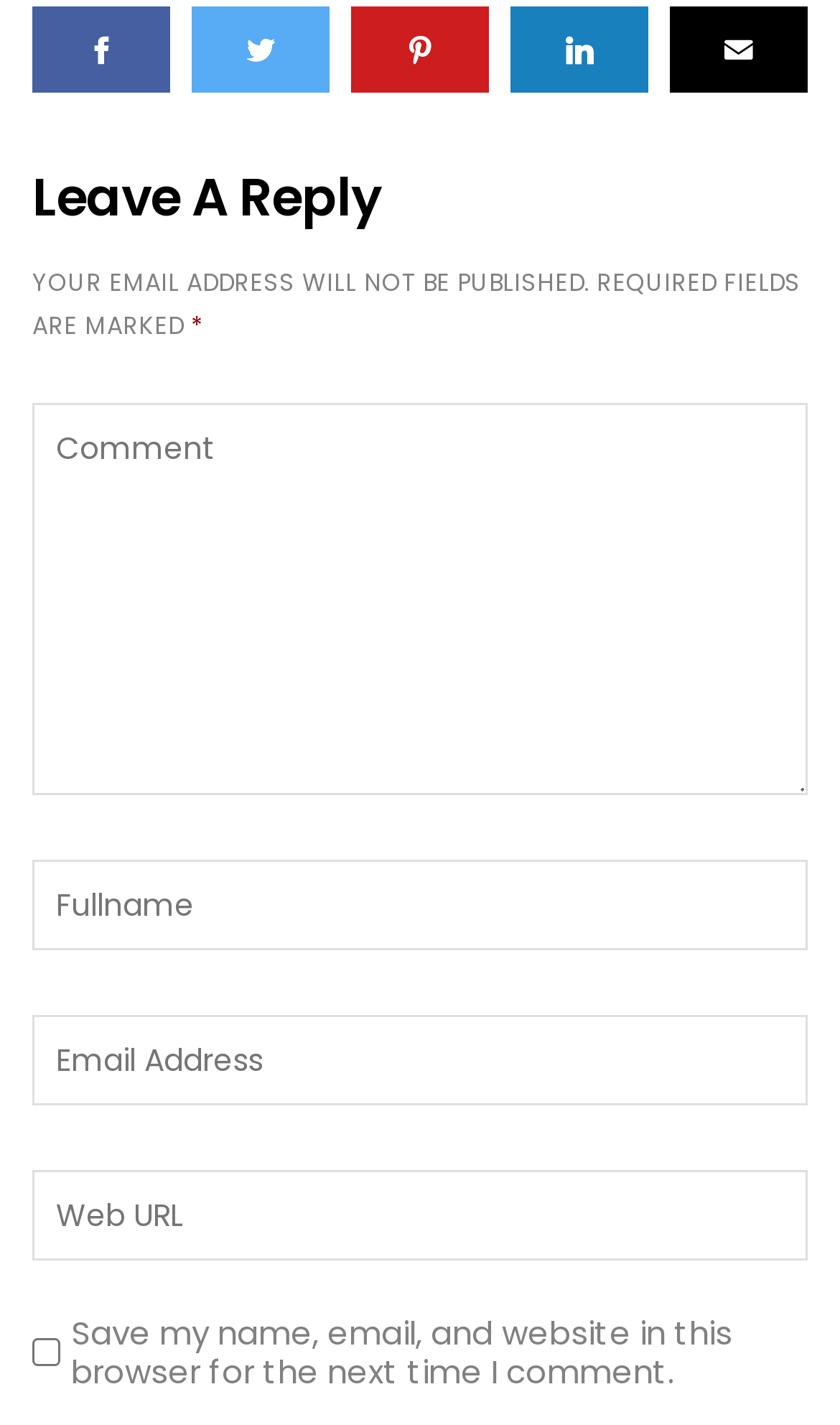Identify the bounding box coordinates necessary to click and complete the given instruction: "Learn about cremation services in Dayton, OR".

None